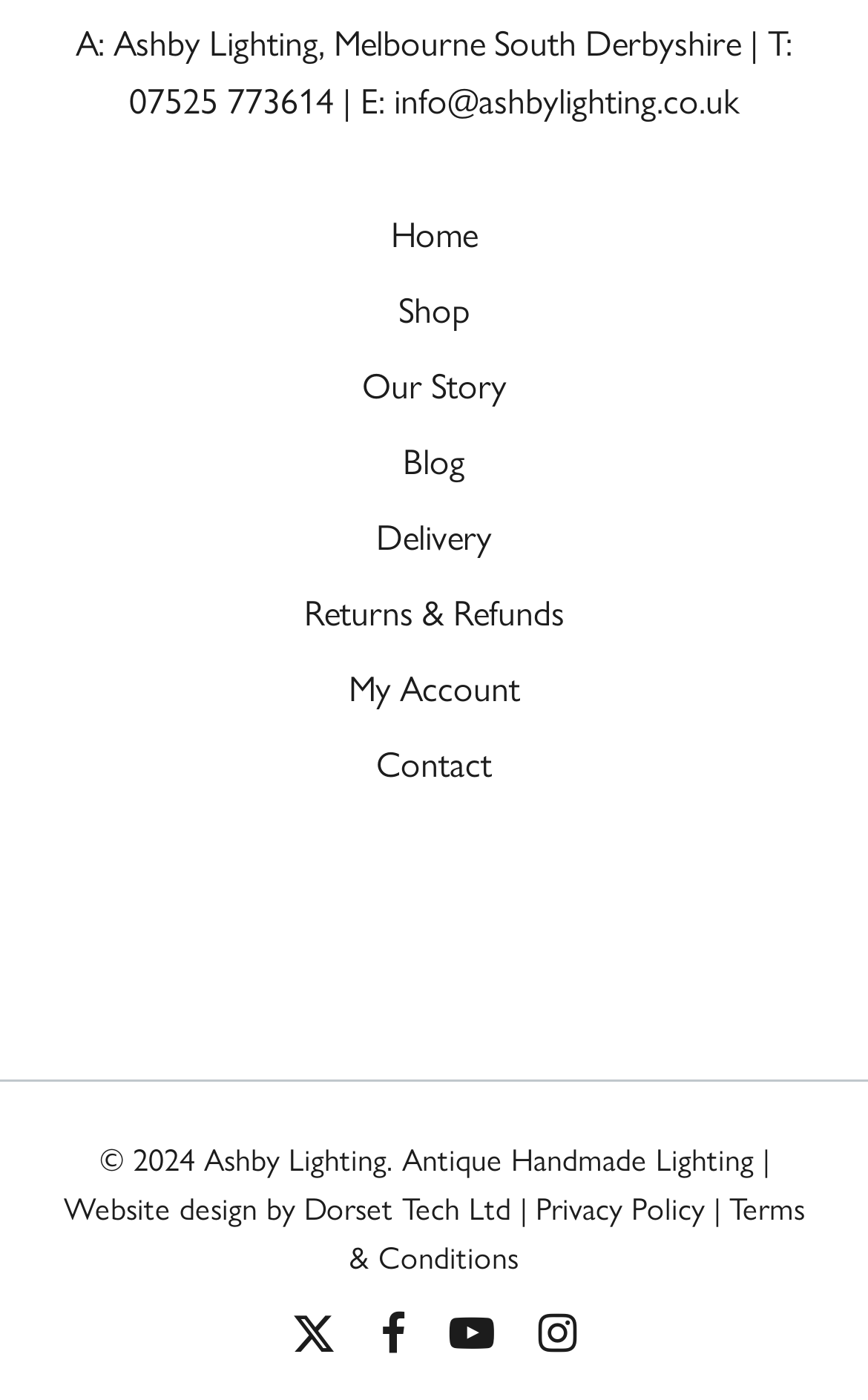What is the company name?
Please answer the question as detailed as possible.

The company name can be found in the top-left corner of the webpage, where it says 'A: Ashby Lighting, Melbourne South Derbyshire |'. This suggests that the company name is Ashby Lighting, and it is located in Melbourne South Derbyshire.